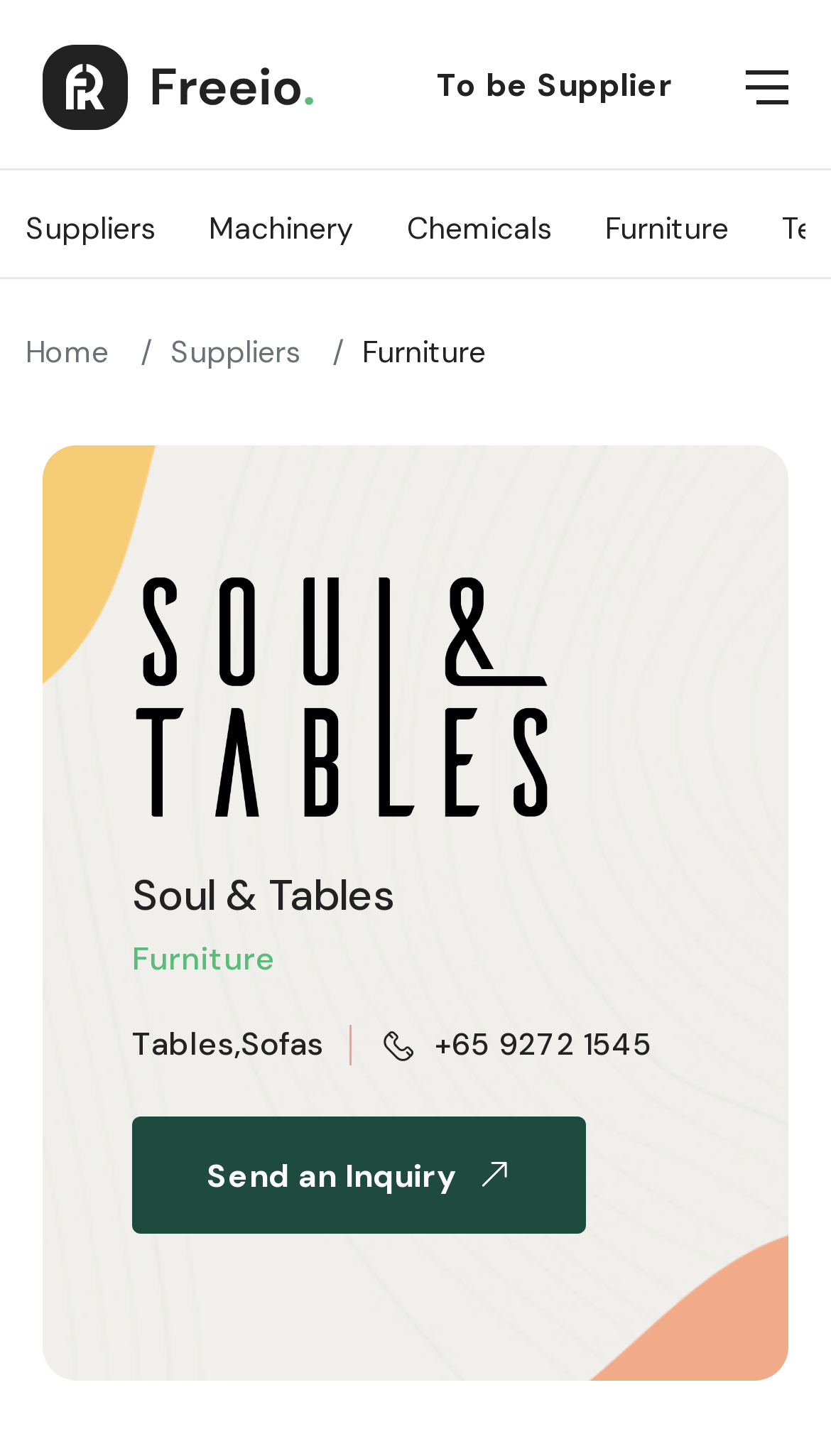How can I contact Soul & Tables?
Craft a detailed and extensive response to the question.

The contact information of Soul & Tables is provided on the webpage, which includes a phone number '+65 9272 1545' that can be used to reach out to them.